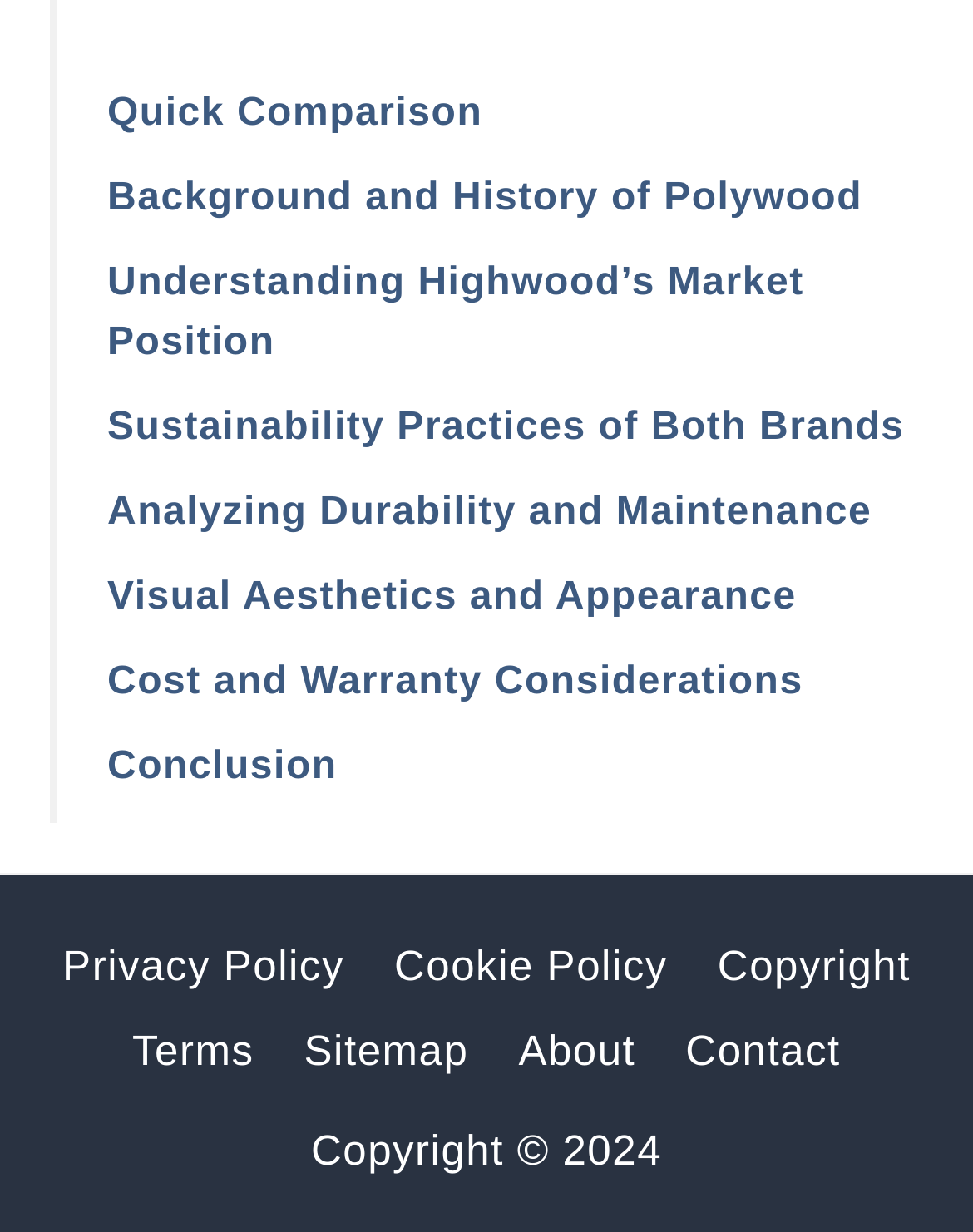Please analyze the image and provide a thorough answer to the question:
What is the first link in the main content area?

I looked at the main content area and found the first link, which is 'Quick Comparison', located at the top left corner of the main content area.